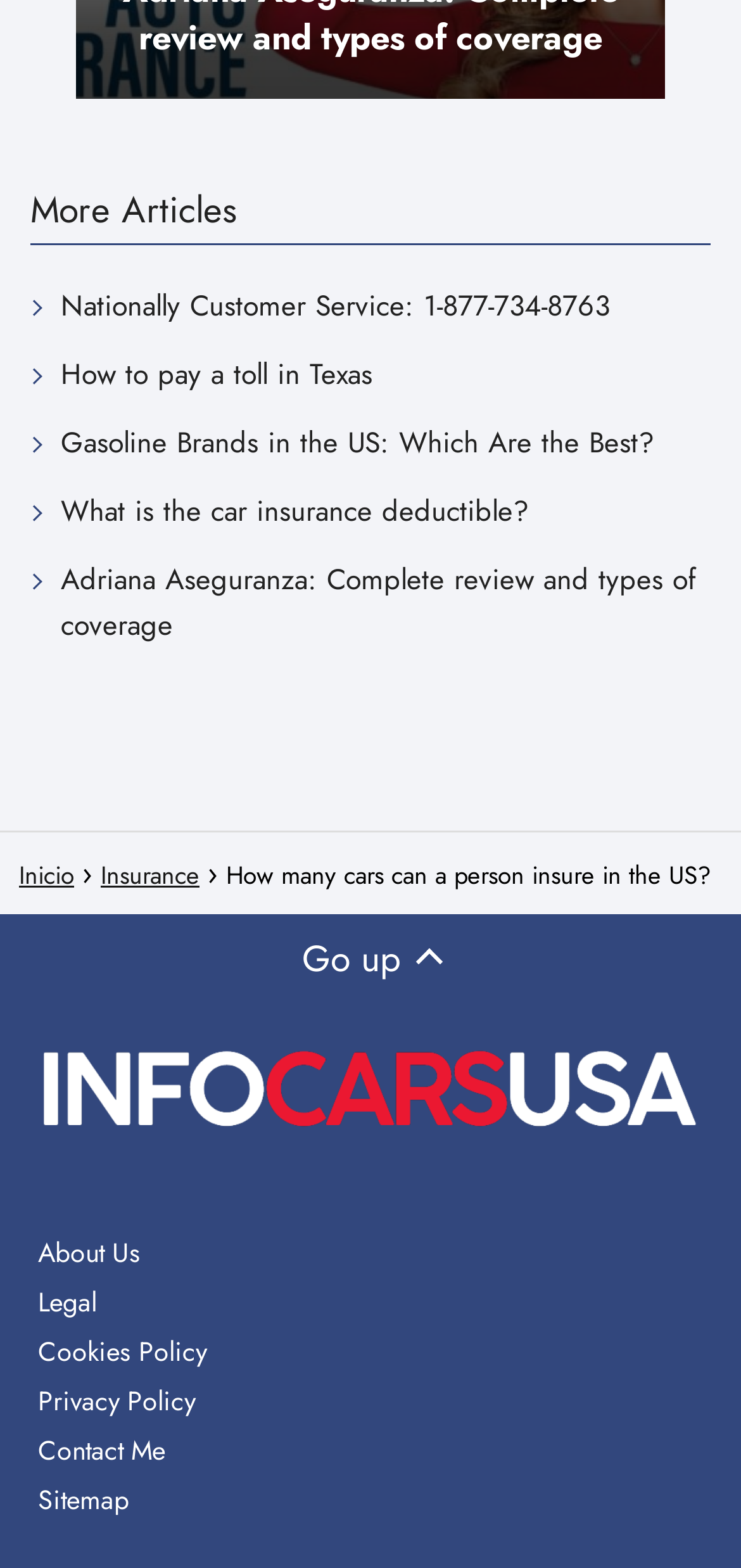Please indicate the bounding box coordinates of the element's region to be clicked to achieve the instruction: "Check 'About Us'". Provide the coordinates as four float numbers between 0 and 1, i.e., [left, top, right, bottom].

[0.051, 0.786, 0.19, 0.811]